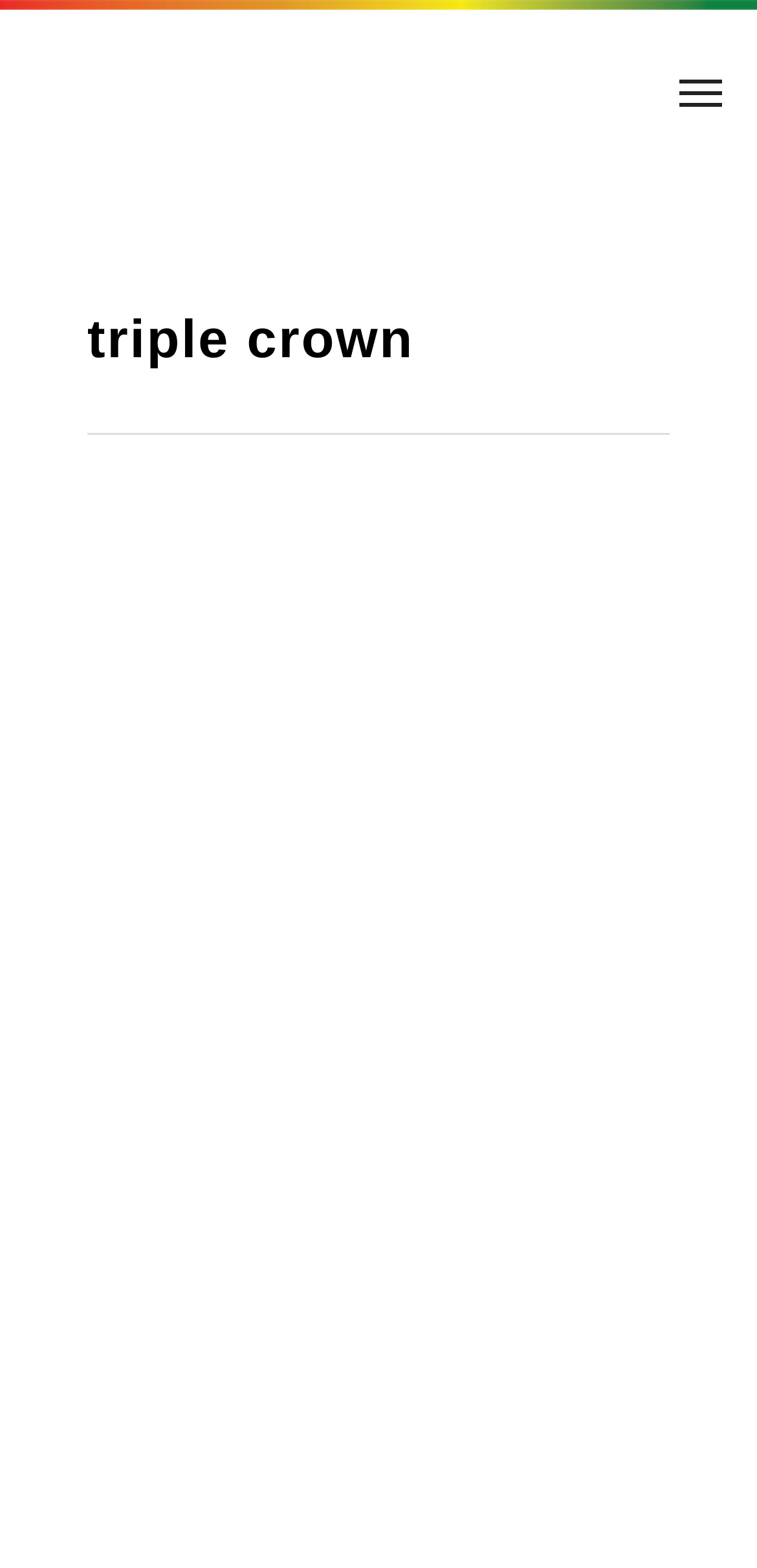Use the information in the screenshot to answer the question comprehensively: What is the date of the accreditation fees and costs?

I found the text 'Accreditation Fees & Costs – Nov 2022' which indicates that the accreditation fees and costs are related to November 2022.